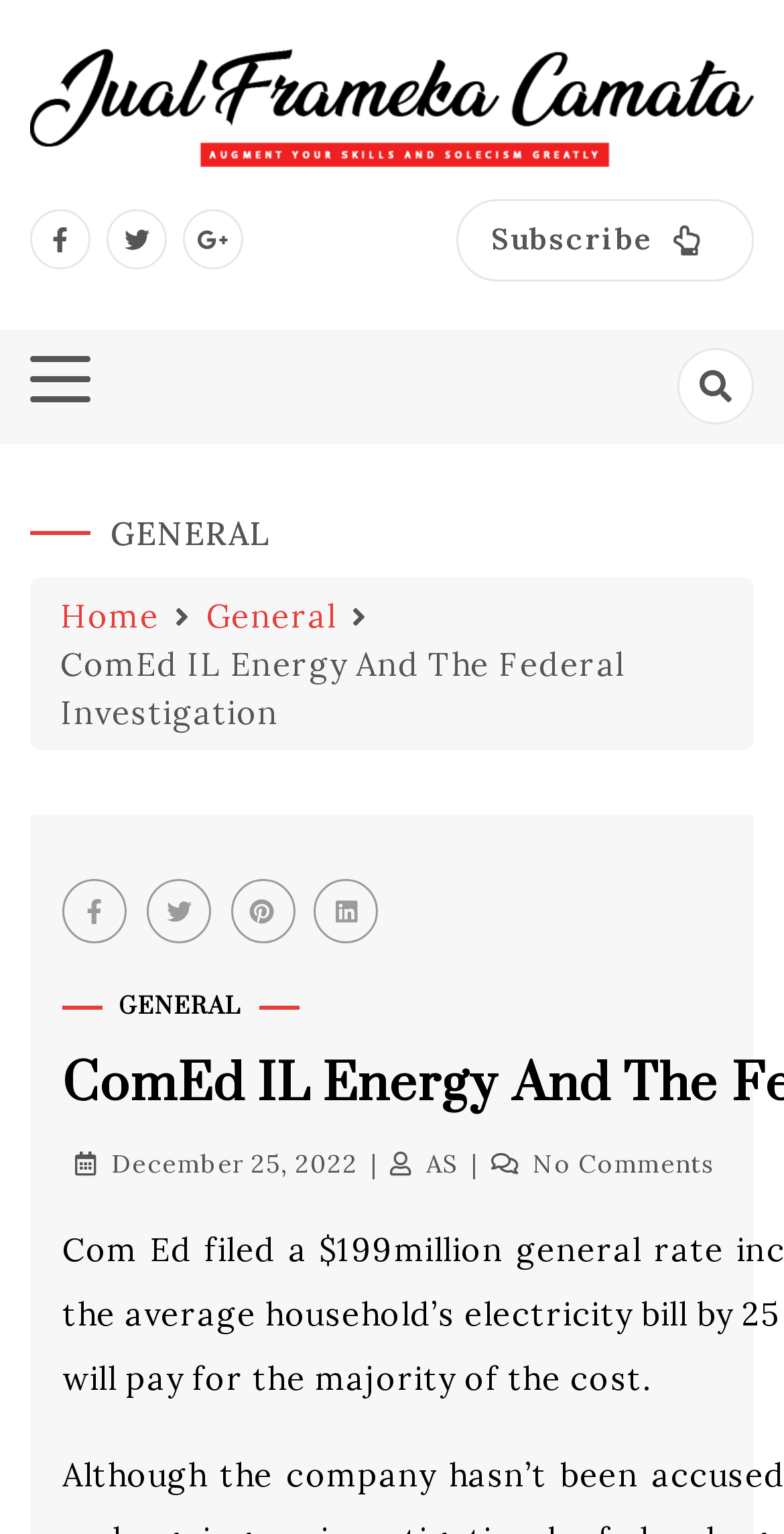Please find the bounding box for the UI component described as follows: "parent_node: JUAL FRAMEKA CAMATA".

[0.038, 0.031, 0.962, 0.109]